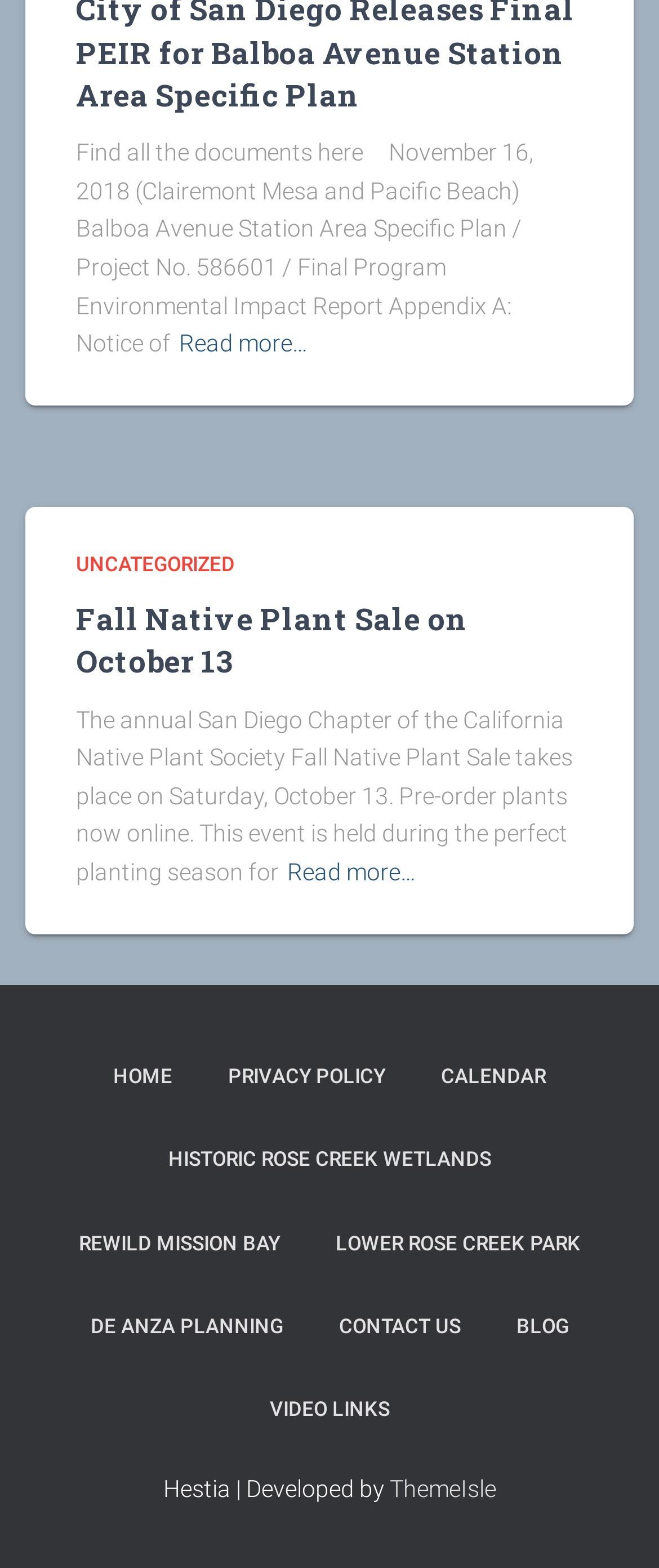What is the name of the organization that developed the website? Please answer the question using a single word or phrase based on the image.

Hestia